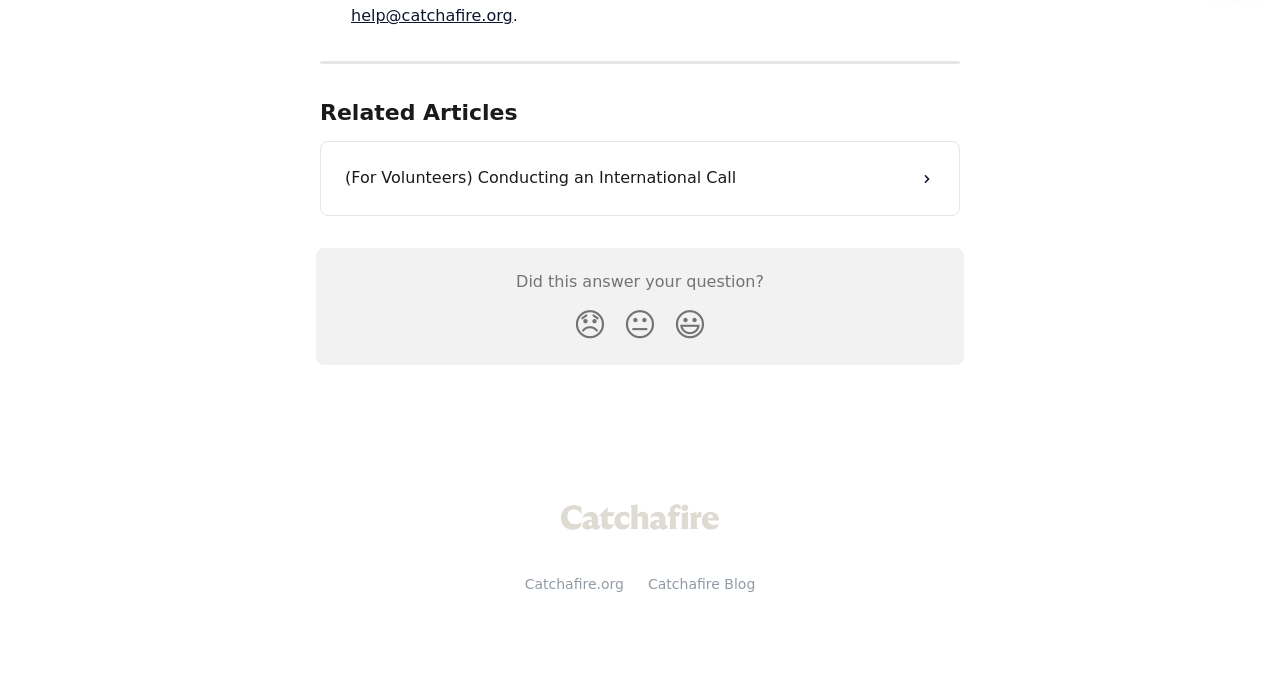Please determine the bounding box coordinates for the element that should be clicked to follow these instructions: "Read related article".

[0.26, 0.228, 0.74, 0.3]